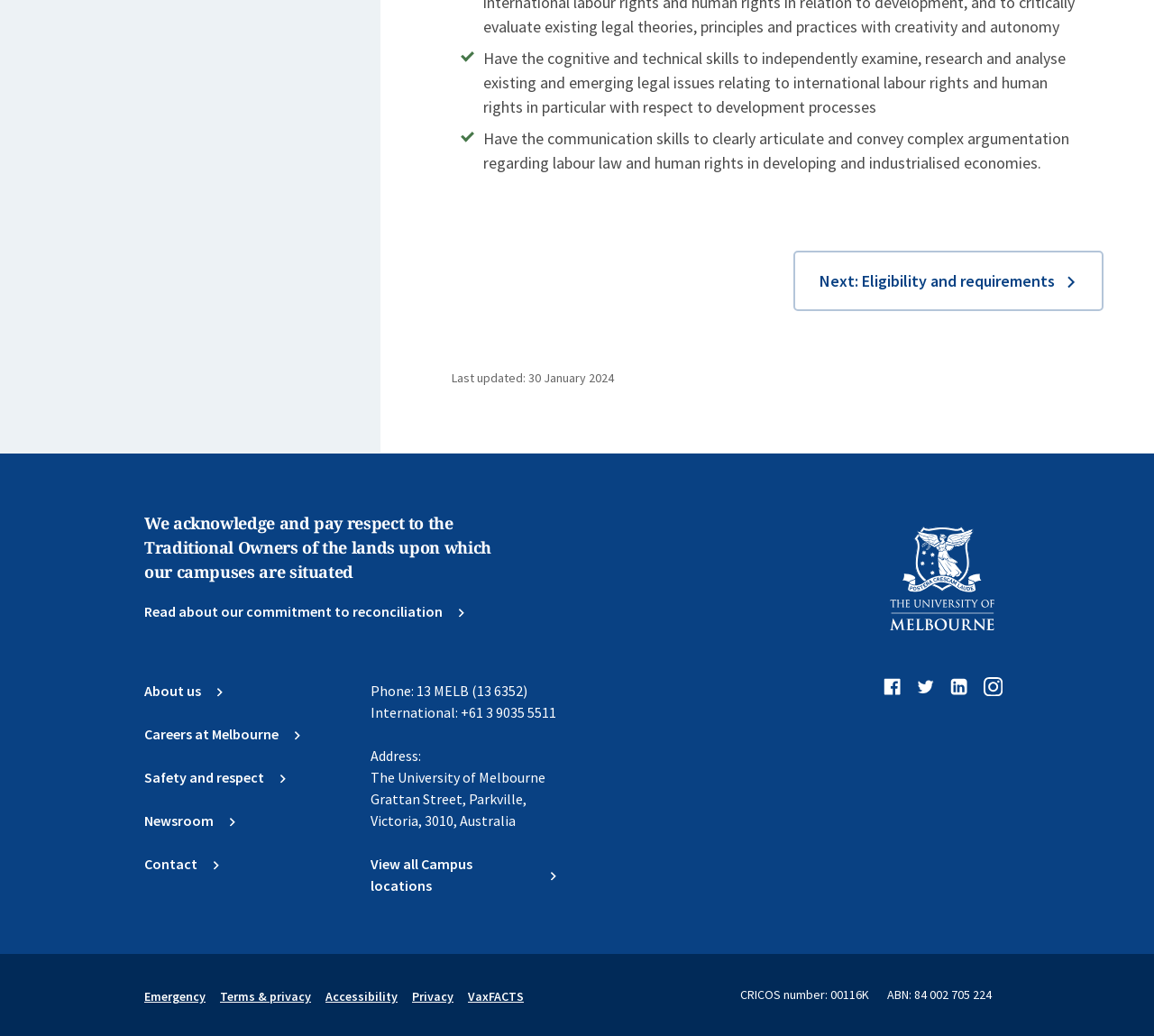Please determine the bounding box coordinates of the element to click in order to execute the following instruction: "View all campus locations". The coordinates should be four float numbers between 0 and 1, specified as [left, top, right, bottom].

[0.321, 0.823, 0.483, 0.865]